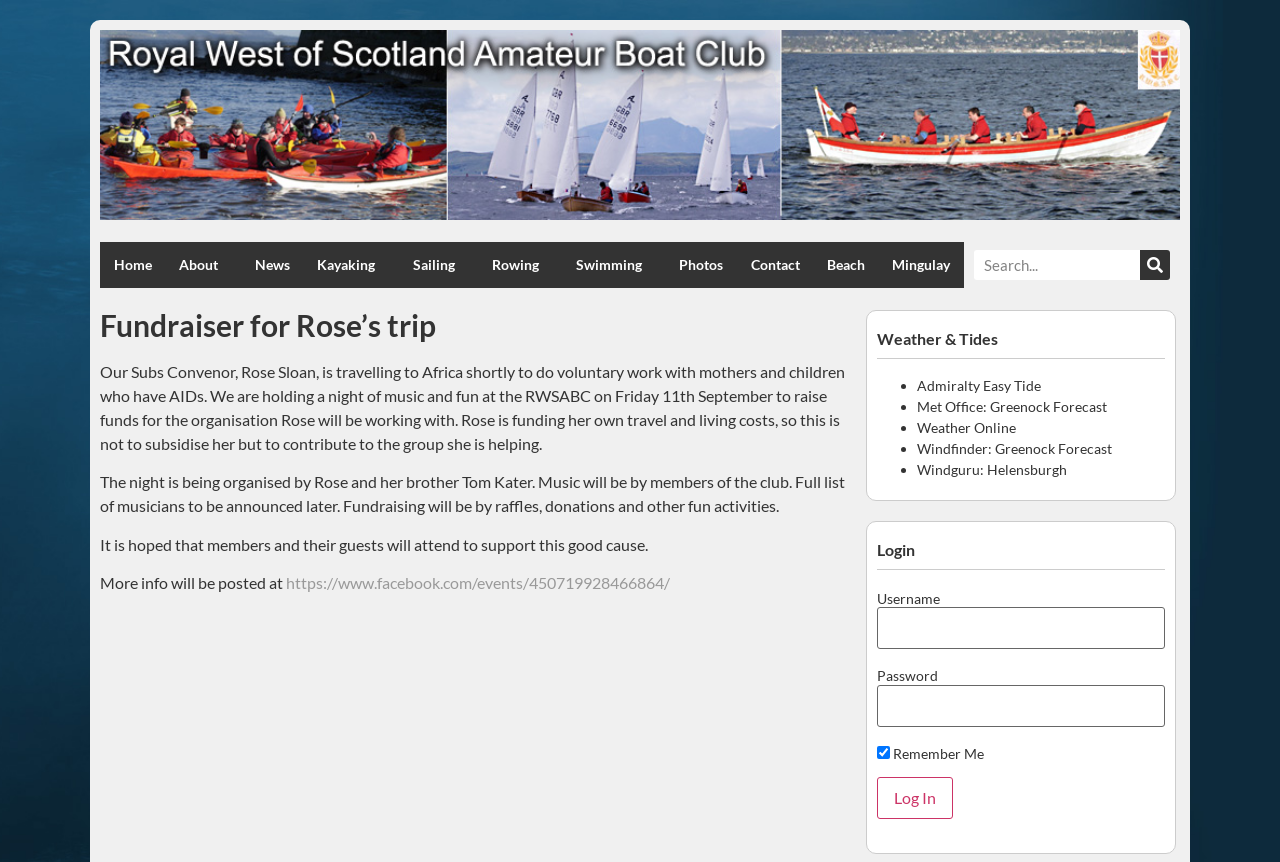Show the bounding box coordinates of the region that should be clicked to follow the instruction: "Log in to the website."

[0.685, 0.901, 0.745, 0.95]